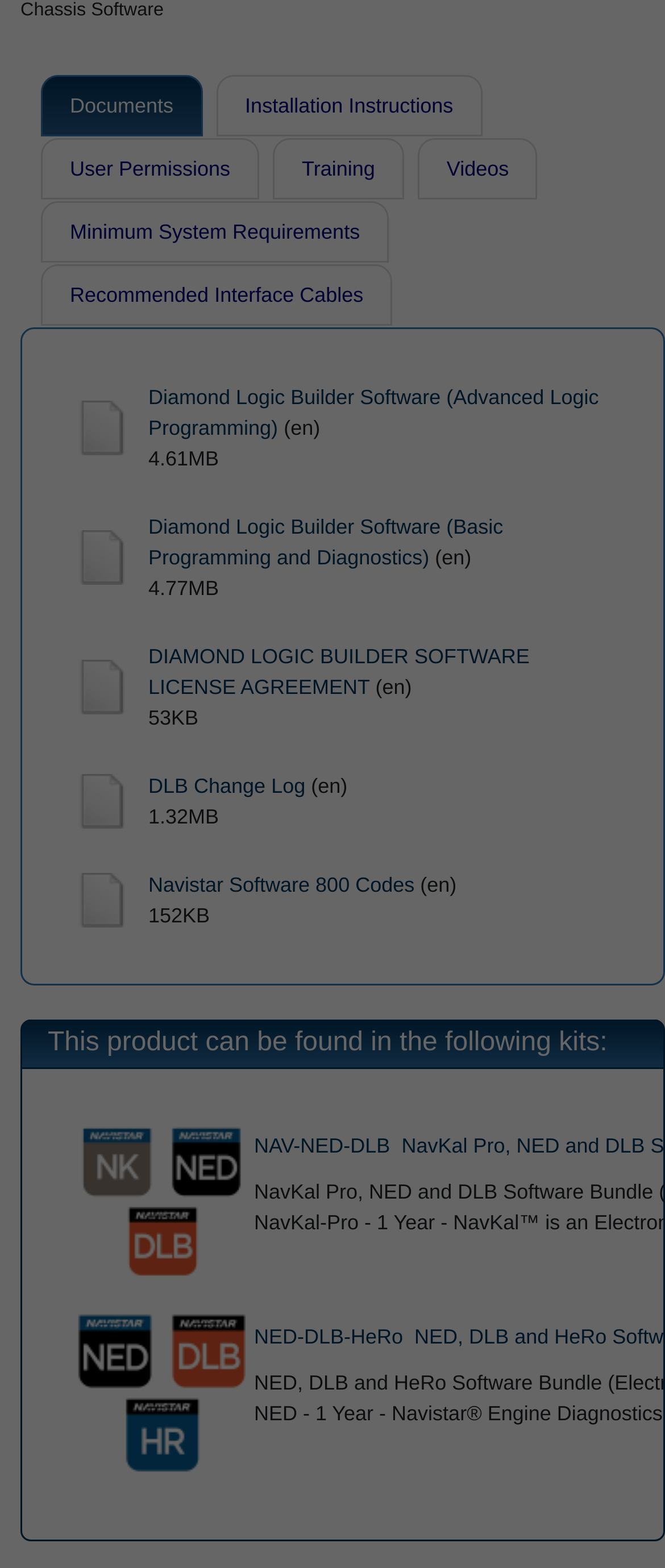Locate the bounding box coordinates of the clickable area to execute the instruction: "Search for a topic". Provide the coordinates as four float numbers between 0 and 1, represented as [left, top, right, bottom].

None